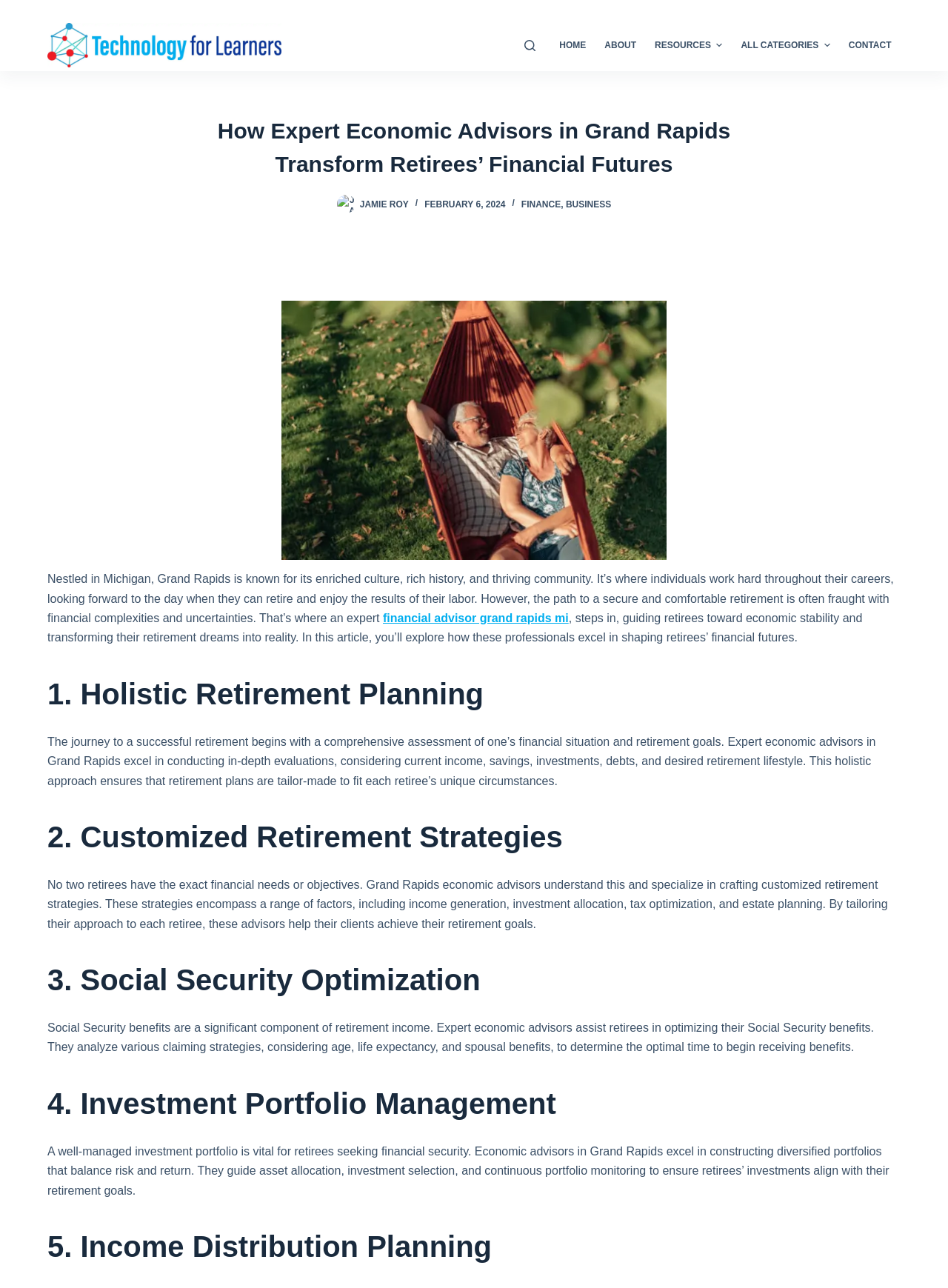From the element description: "All Categories", extract the bounding box coordinates of the UI element. The coordinates should be expressed as four float numbers between 0 and 1, in the order [left, top, right, bottom].

[0.772, 0.015, 0.885, 0.055]